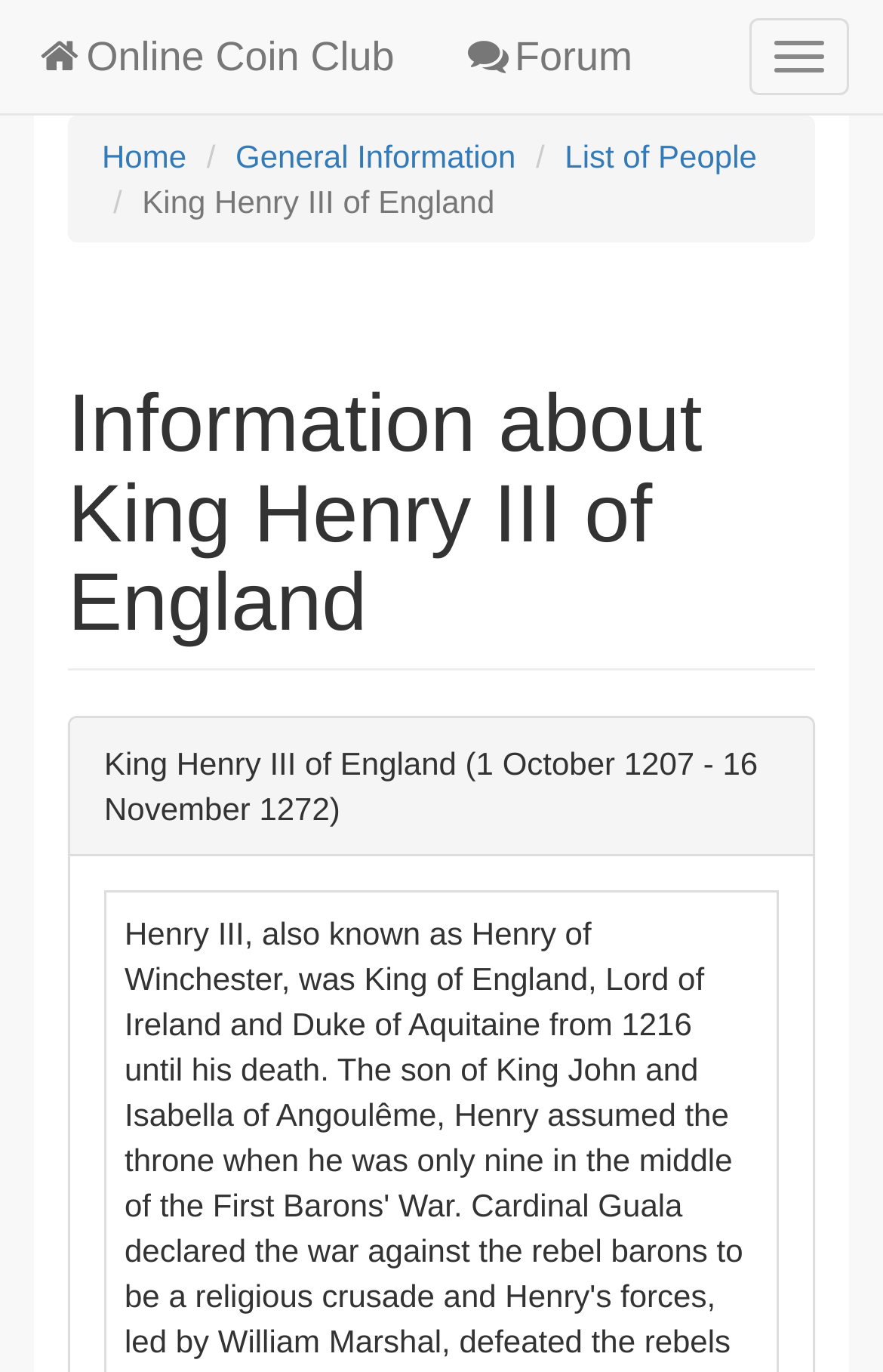Reply to the question with a single word or phrase:
How many elements are in the top navigation bar?

3